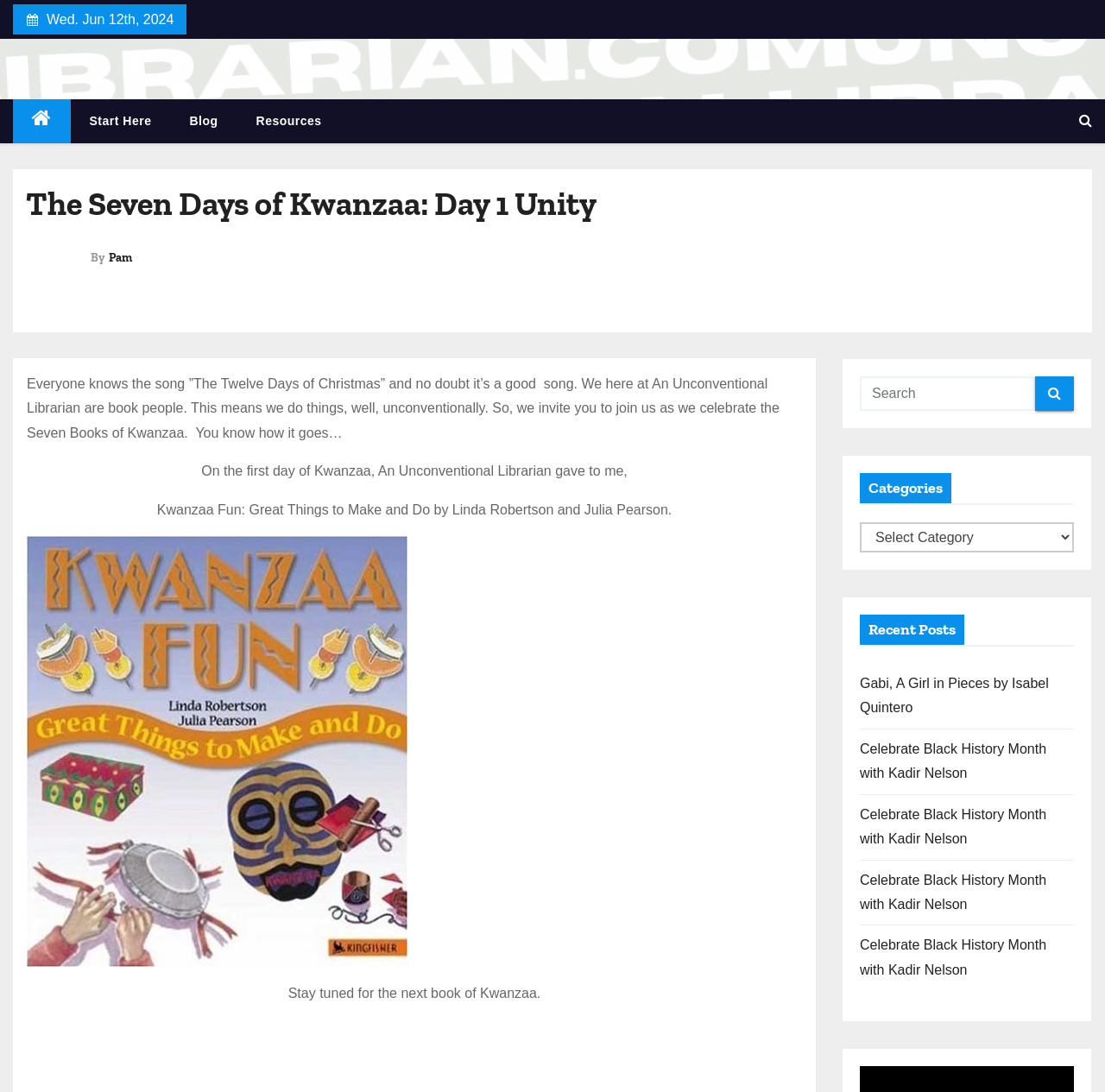Please identify the bounding box coordinates of the area I need to click to accomplish the following instruction: "Search for something".

[0.778, 0.344, 0.972, 0.376]